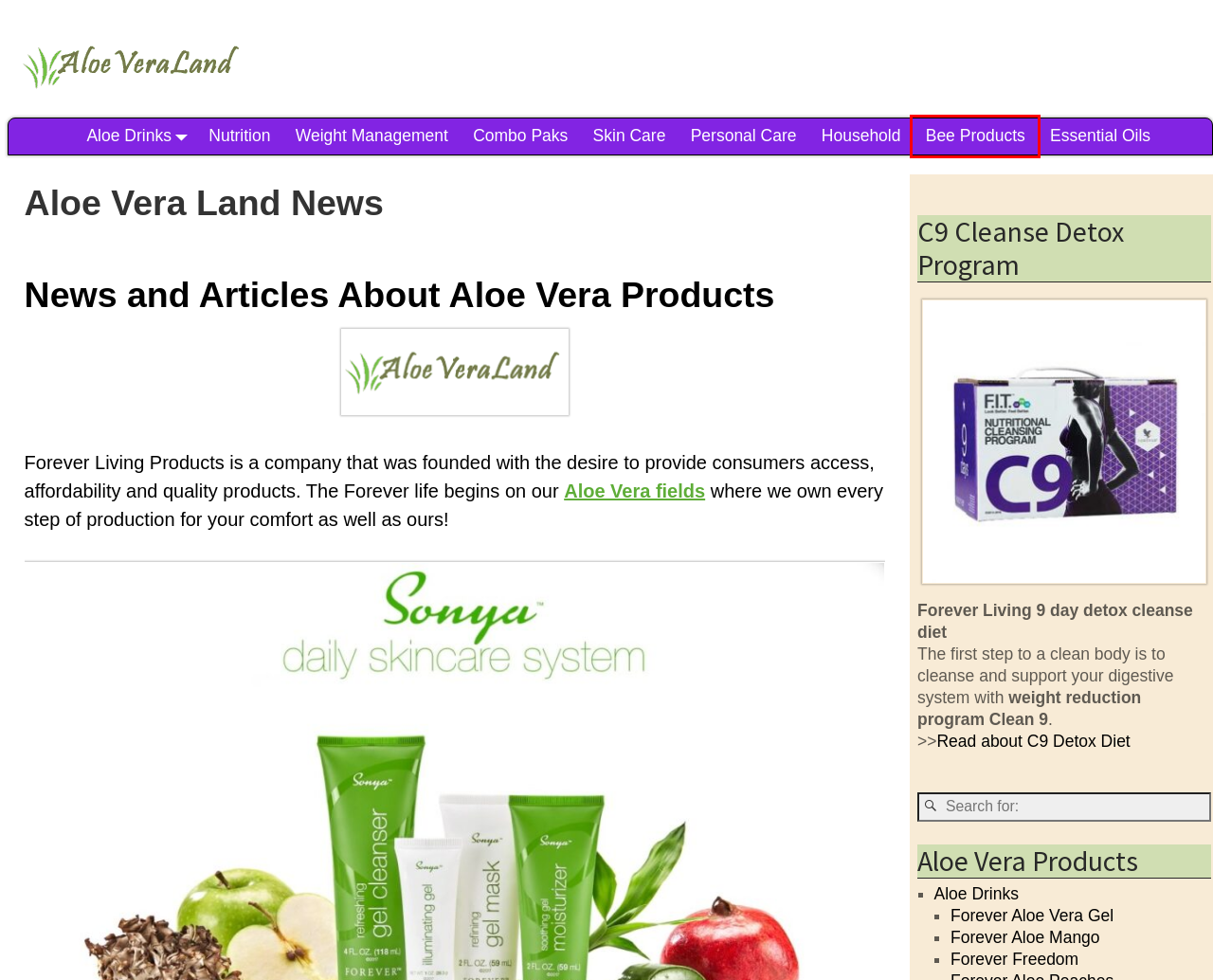Given a screenshot of a webpage with a red bounding box highlighting a UI element, choose the description that best corresponds to the new webpage after clicking the element within the red bounding box. Here are your options:
A. Natural Bee Products Forever Living Canada
B. Aloe Vera Drinks The Best From Forever Living Products
C. Nutritional Supplement Products | Nutrition Products
D. Aloe Vera Skin Care Products | Aloe Vera Products Canada
E. Weight Management Products Forever Living | Weight Loss
F. Essential Oils for Aromatherapy | Purest Natural Ingredients
G. Combo Paks Forever Living Products in Canada
H. Aloe Vera Personal Care Products Complete Personal Care Line

A